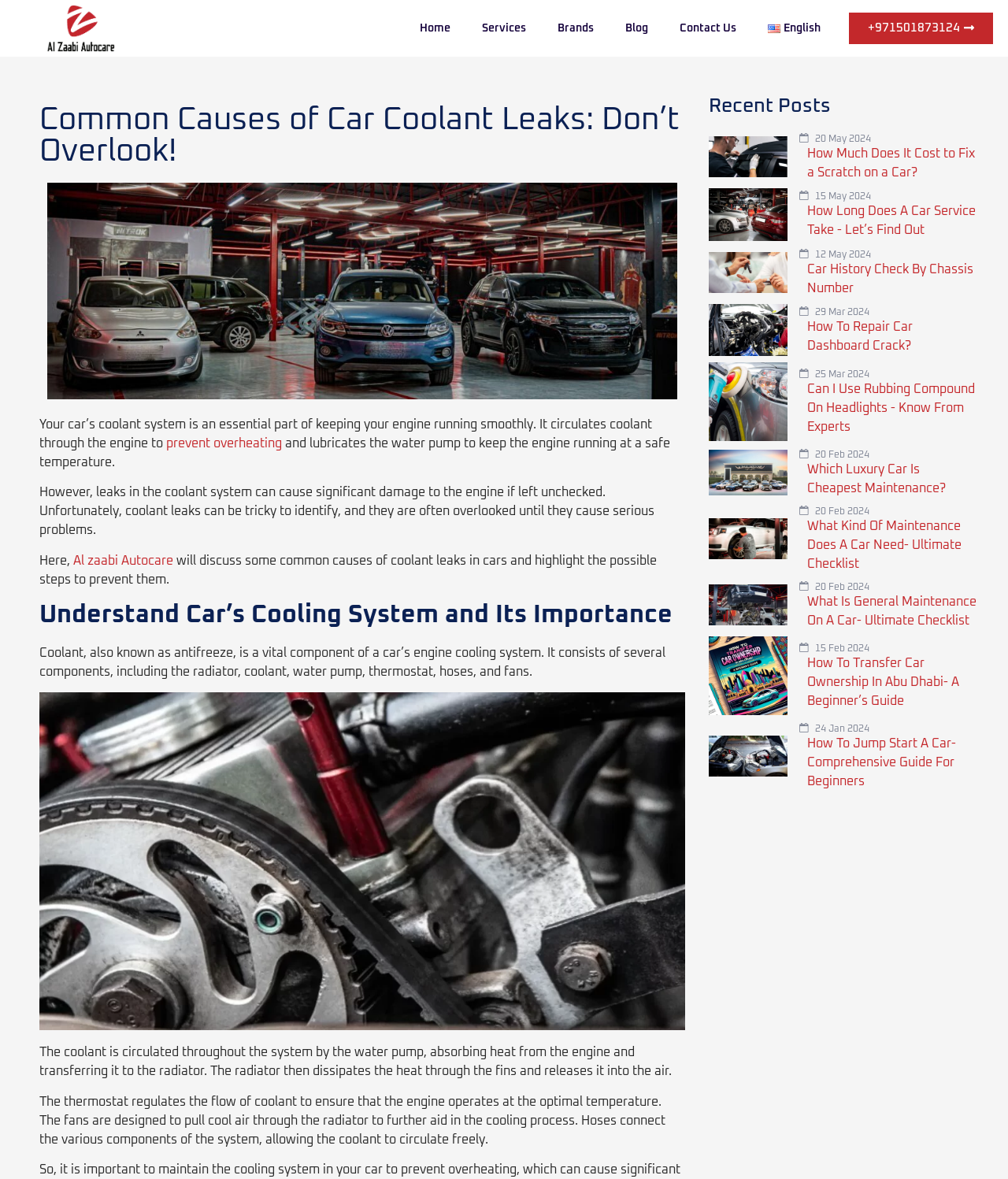Answer the question with a brief word or phrase:
What is the logo of the car repair service?

Al Zaabi Autocare